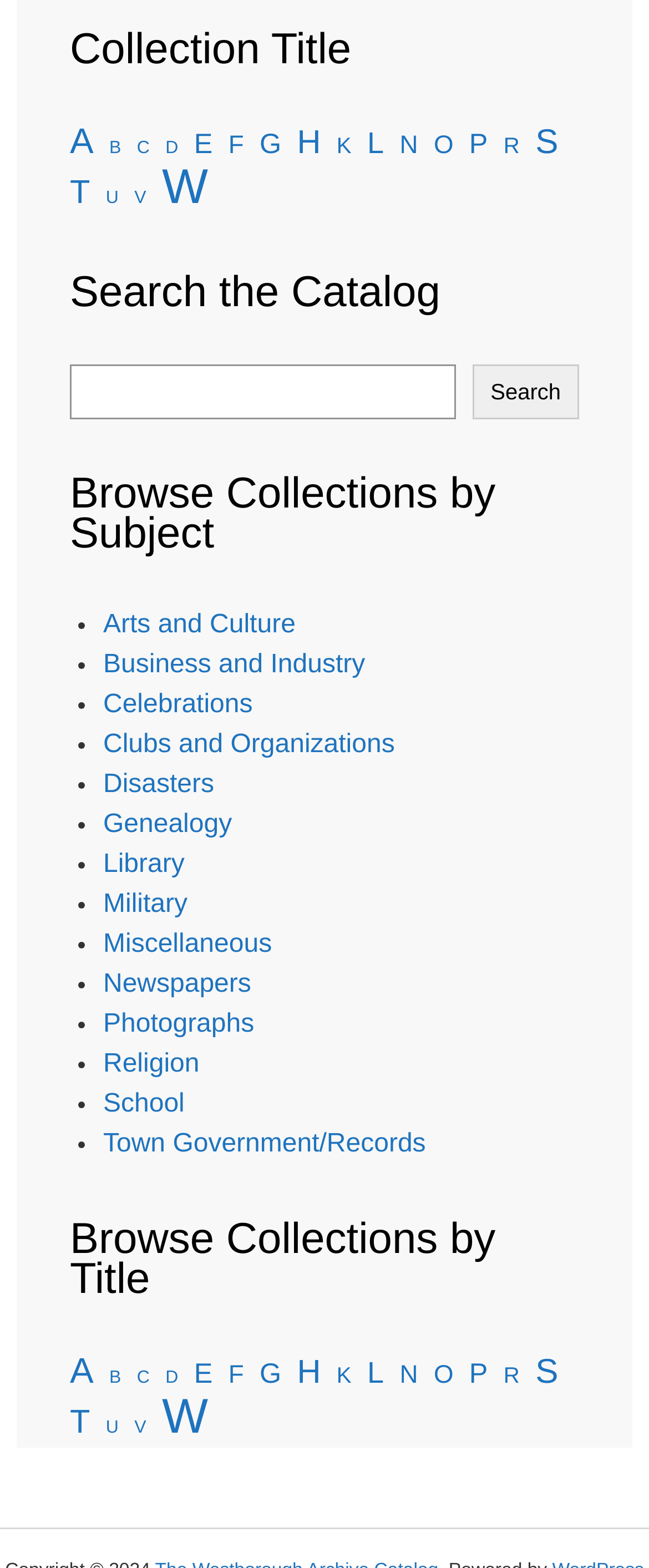Based on the element description: "Town Government/Records", identify the bounding box coordinates for this UI element. The coordinates must be four float numbers between 0 and 1, listed as [left, top, right, bottom].

[0.159, 0.72, 0.656, 0.738]